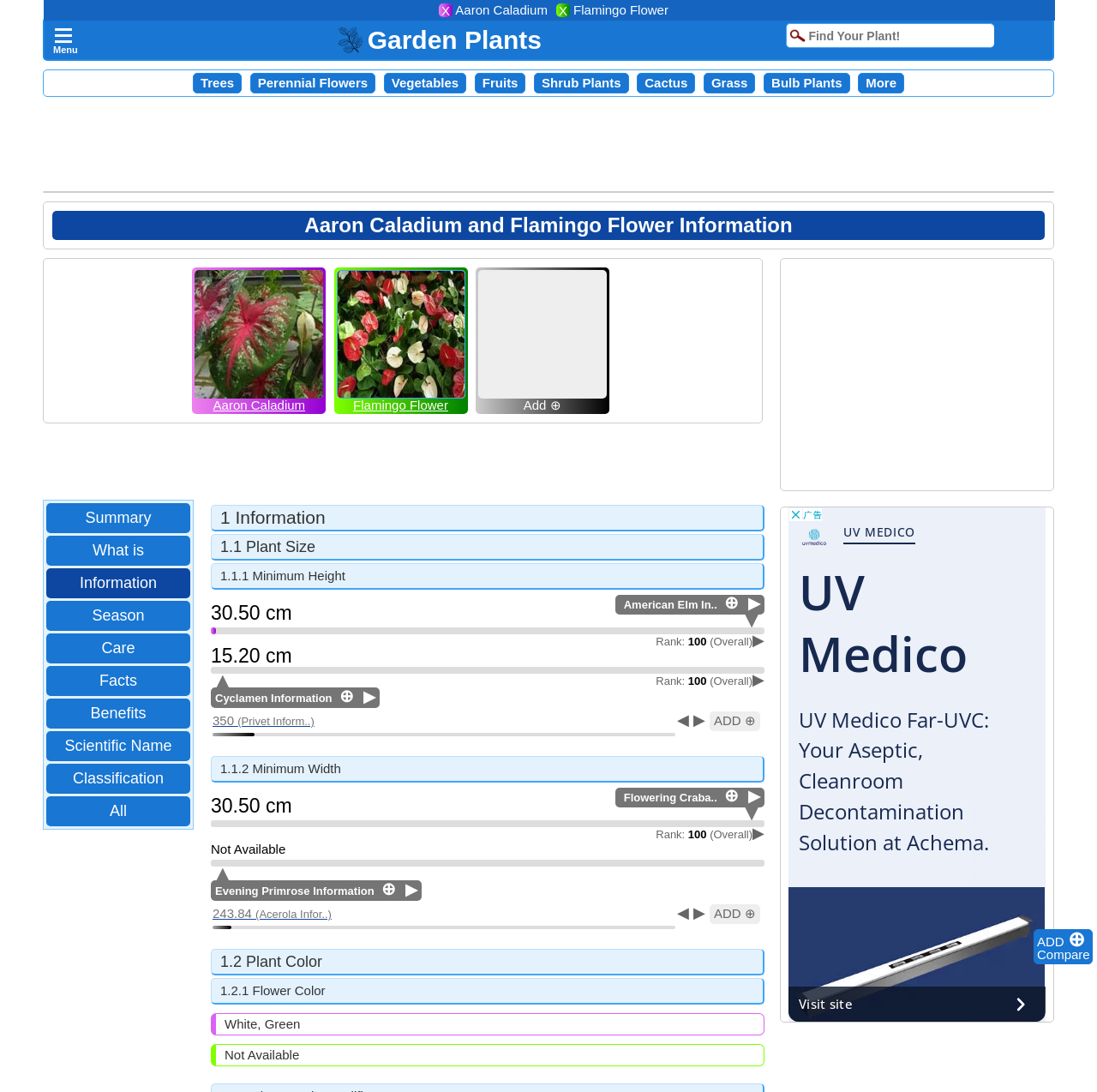What is the purpose of the 'ADD' button?
Please answer the question as detailed as possible.

The 'ADD' button, with a bounding box coordinate of [0.945, 0.856, 0.973, 0.869], is used to add plants to the comparison list, allowing users to compare different plants based on various characteristics.